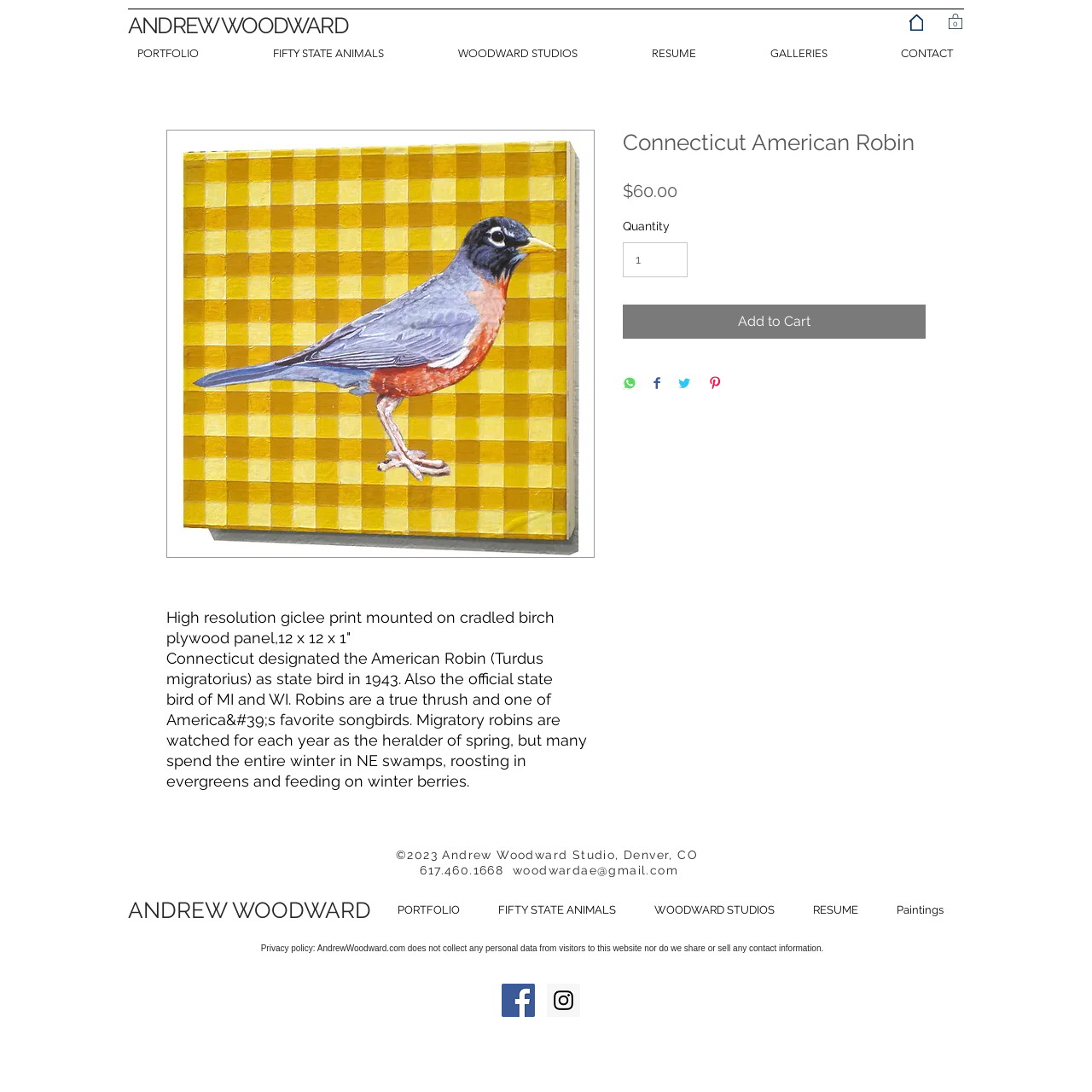Determine the bounding box coordinates for the clickable element to execute this instruction: "Click on the 'Add to Cart' button". Provide the coordinates as four float numbers between 0 and 1, i.e., [left, top, right, bottom].

[0.57, 0.279, 0.848, 0.31]